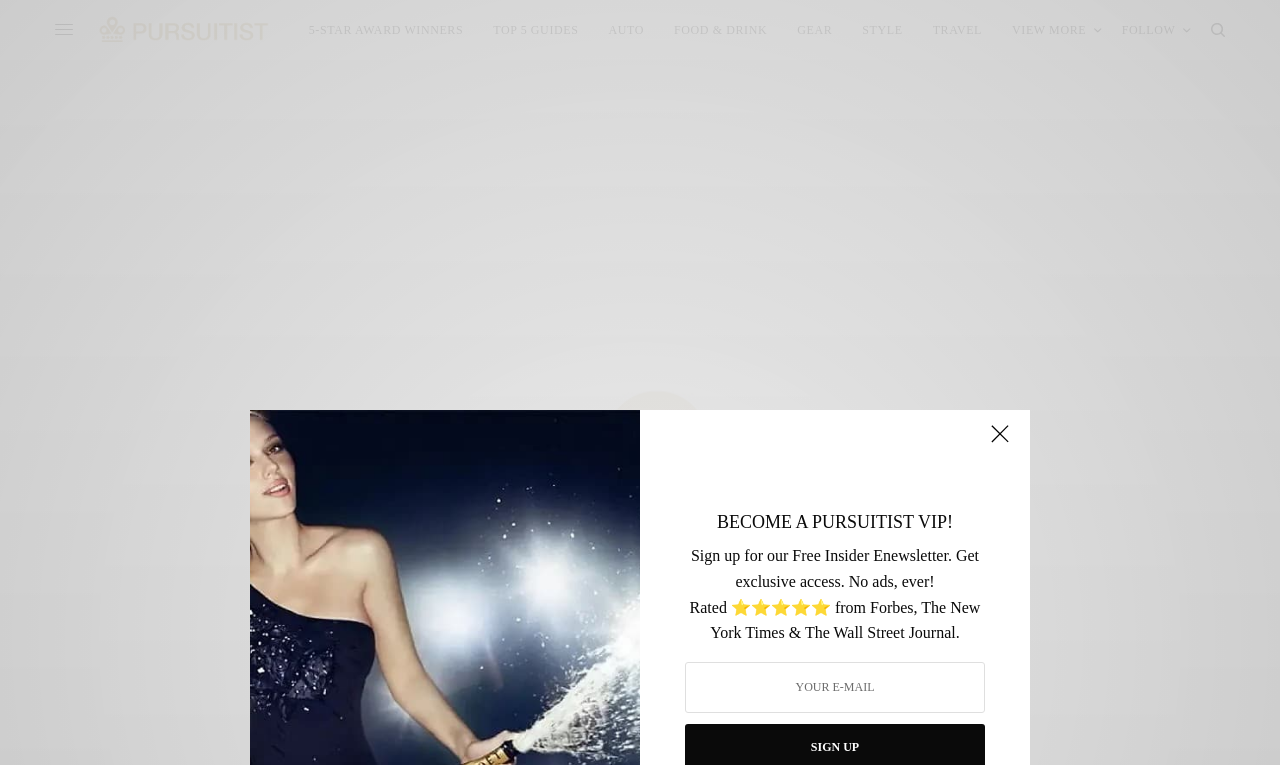Describe in detail what you see on the webpage.

This webpage is about a luxury home in Park City, Utah, with a focus on its exceptional features and design. At the top left, there is a logo of "Pursuitist" with a link to the website. Below the logo, there are several links to different categories, including "5-STAR AWARD WINNERS", "TOP 5 GUIDES", "AUTO", "FOOD & DRINK", "GEAR", "STYLE", "TRAVEL", and "VIEW MORE".

On the right side of the page, there is a section with a heading "BECOME A PURSUITIST VIP!" and a brief description "Sign up for our Free Insider Enewsletter. Get exclusive access. No ads, ever!". Below this section, there is a textbox to input an email address and a button to submit. There is also a rating description "Rated ⭐⭐⭐⭐⭐ from Forbes, The New York Times & The Wall Street Journal.".

In the top right corner, there is a close button with an "Esc" label. Near the close button, there is a small image. At the bottom right of the page, there is a "FOLLOW" label with a small image next to it.

The main content of the page is an image of the luxury home, which takes up most of the page. The image is positioned at the top right of the page, with a small portion of it extending to the bottom right corner.